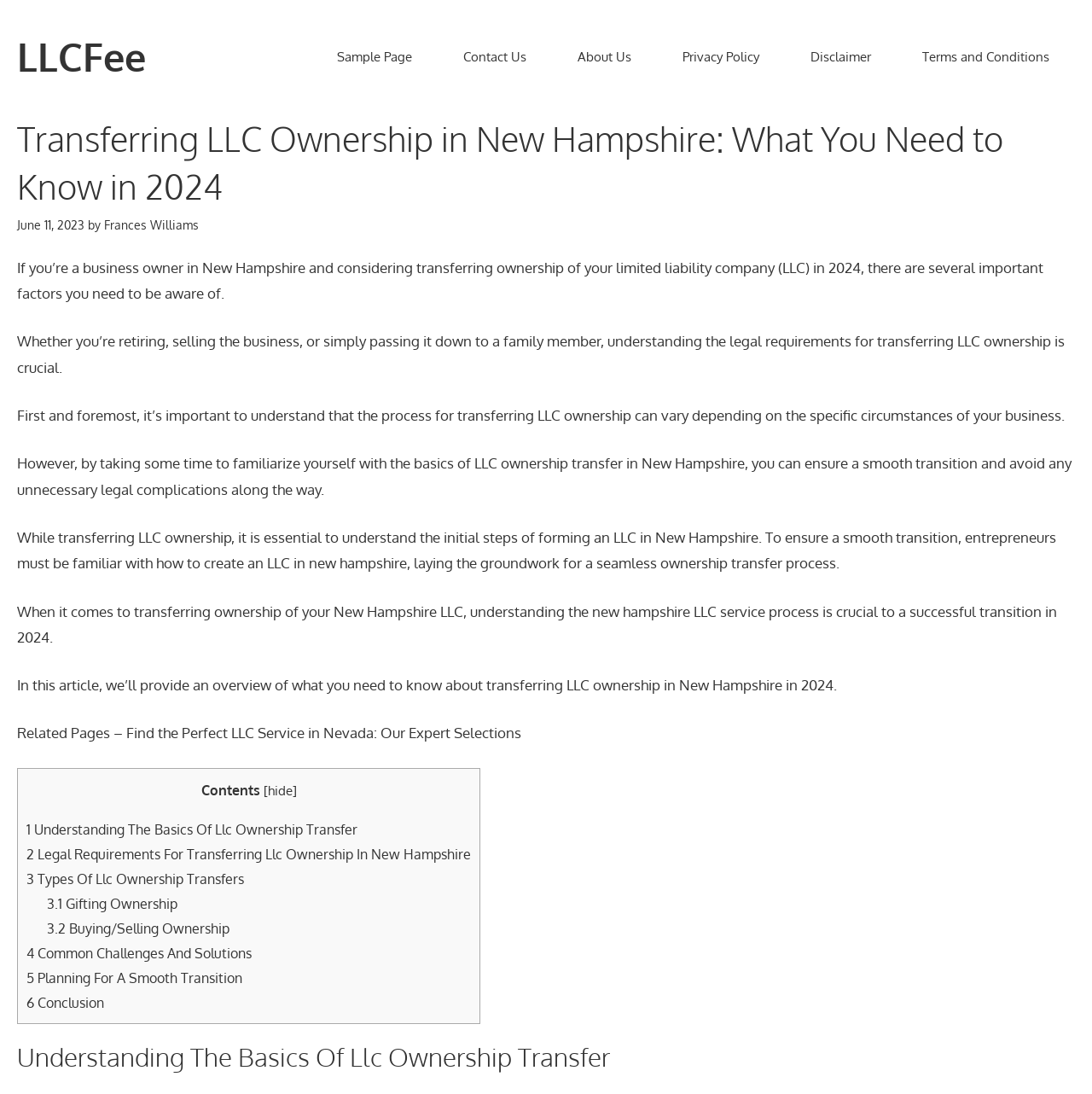Who wrote the article?
Can you provide a detailed and comprehensive answer to the question?

The author of the article is mentioned in the webpage content, specifically in the section where it says 'by Frances Williams'.